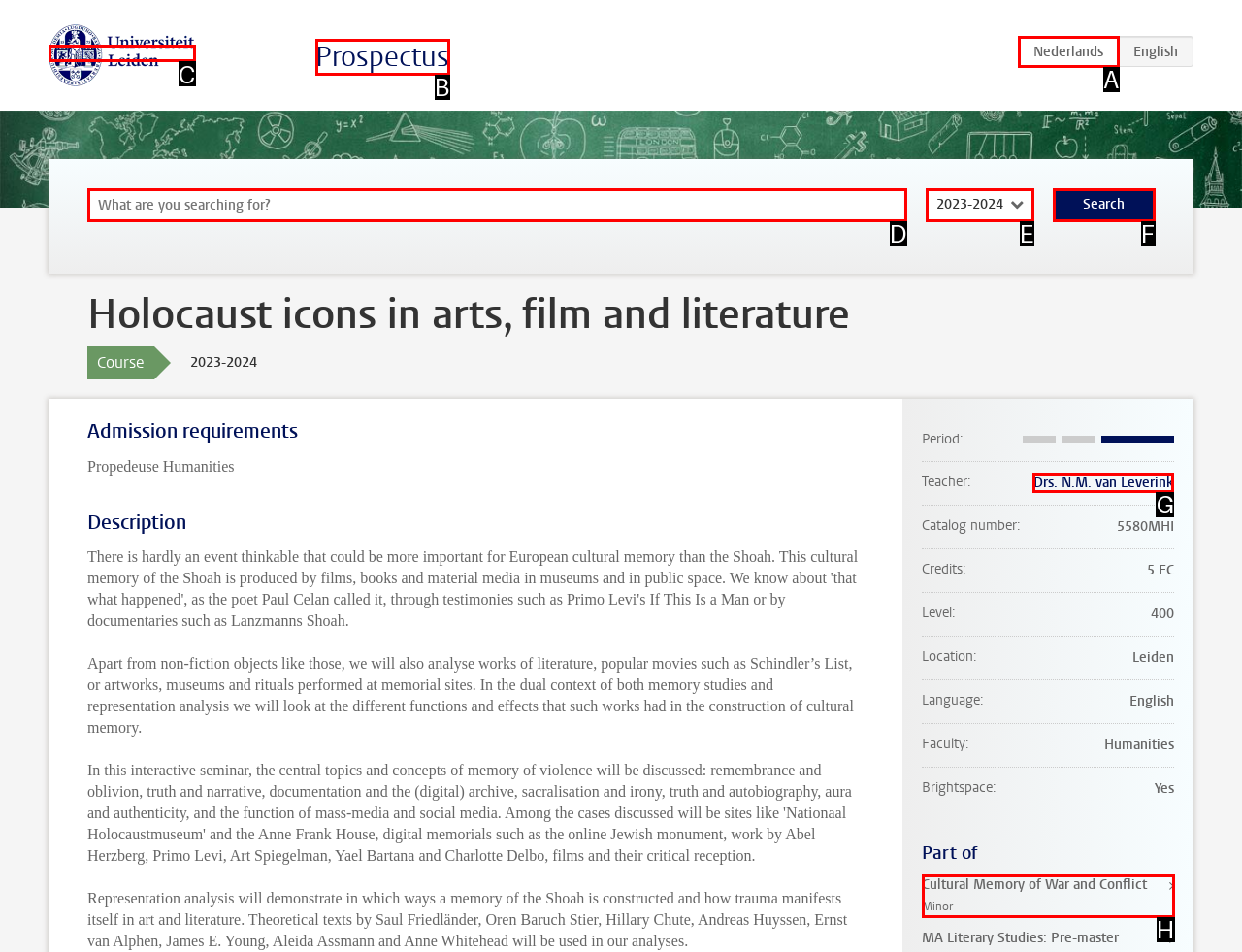Determine the letter of the element you should click to carry out the task: Follow the link to Drs. N.M. van Leverink
Answer with the letter from the given choices.

G